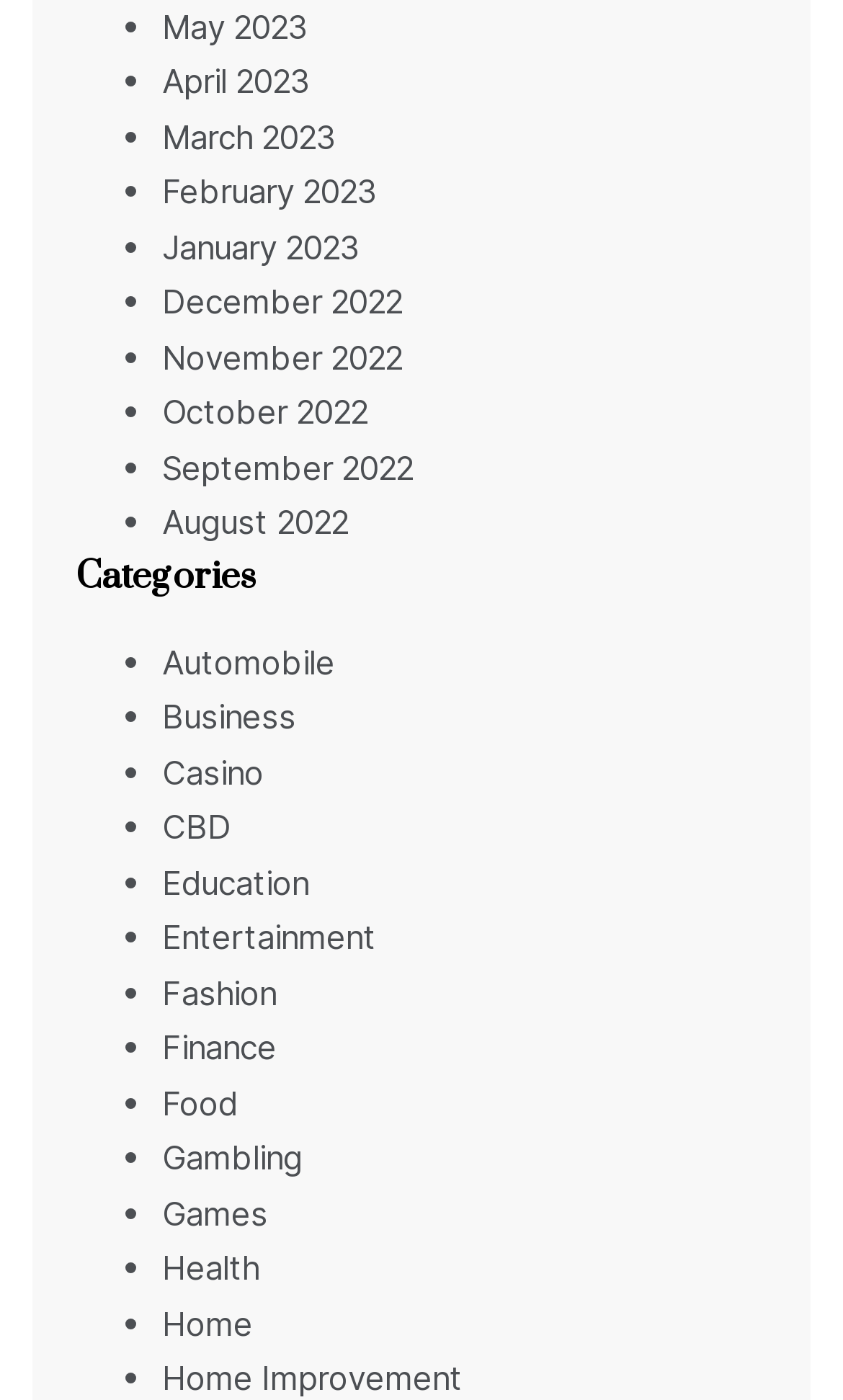Find the bounding box coordinates of the element I should click to carry out the following instruction: "View May 2023".

[0.192, 0.004, 0.364, 0.034]